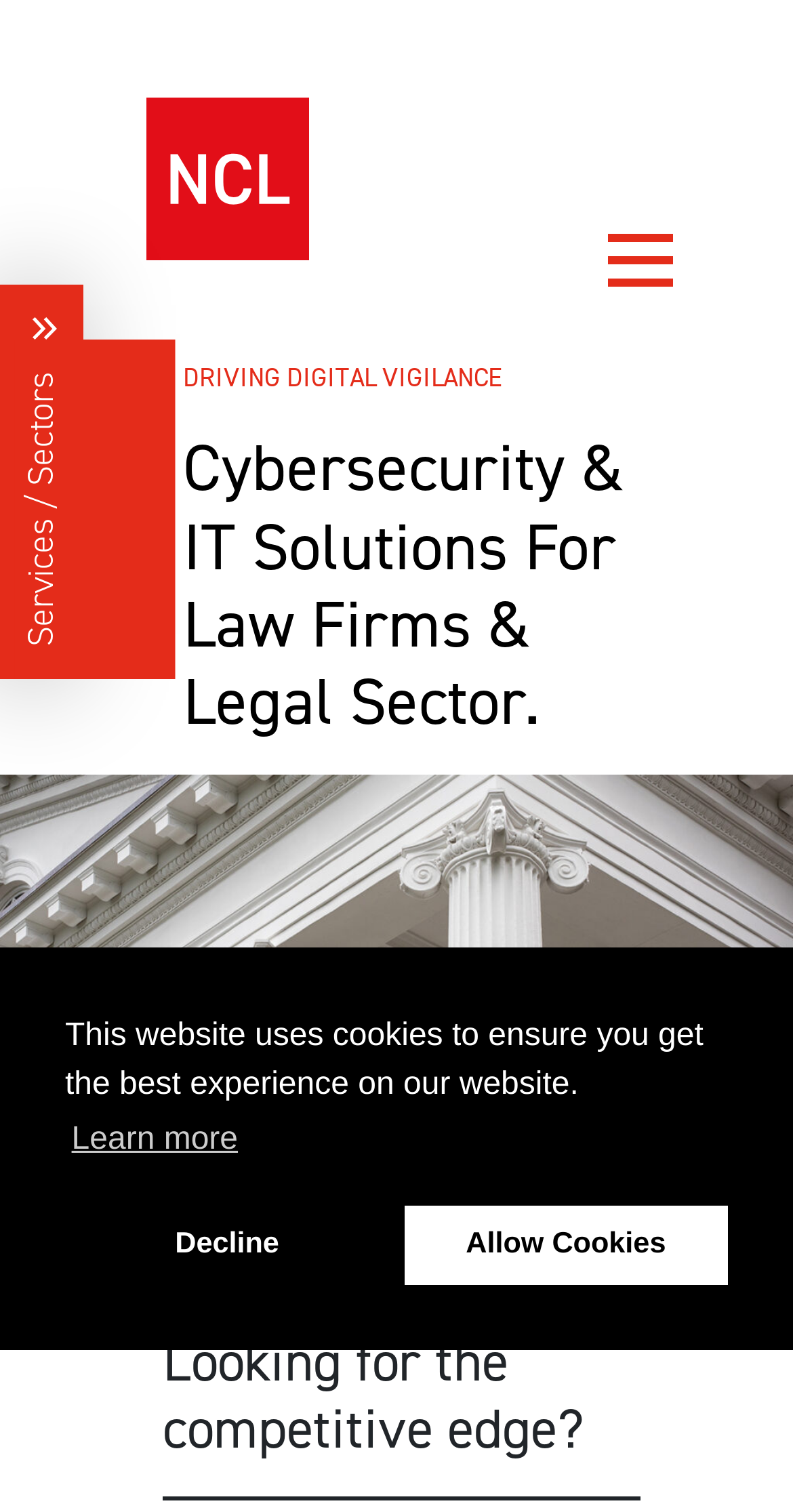Determine the webpage's heading and output its text content.

Cybersecurity & IT Solutions For Law Firms & Legal Sector.